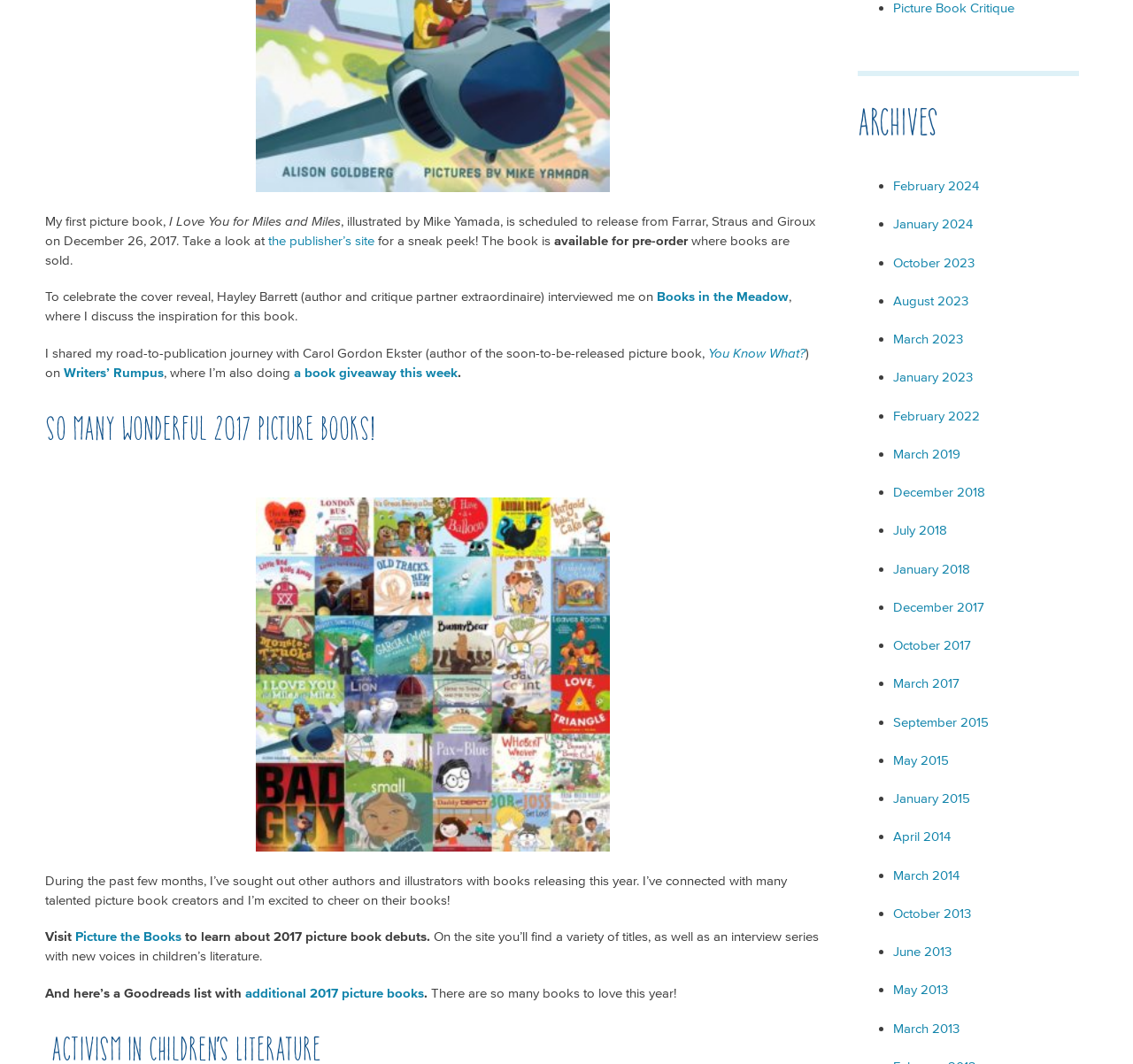Find the bounding box of the element with the following description: "additional 2017 picture books". The coordinates must be four float numbers between 0 and 1, formatted as [left, top, right, bottom].

[0.217, 0.926, 0.374, 0.94]